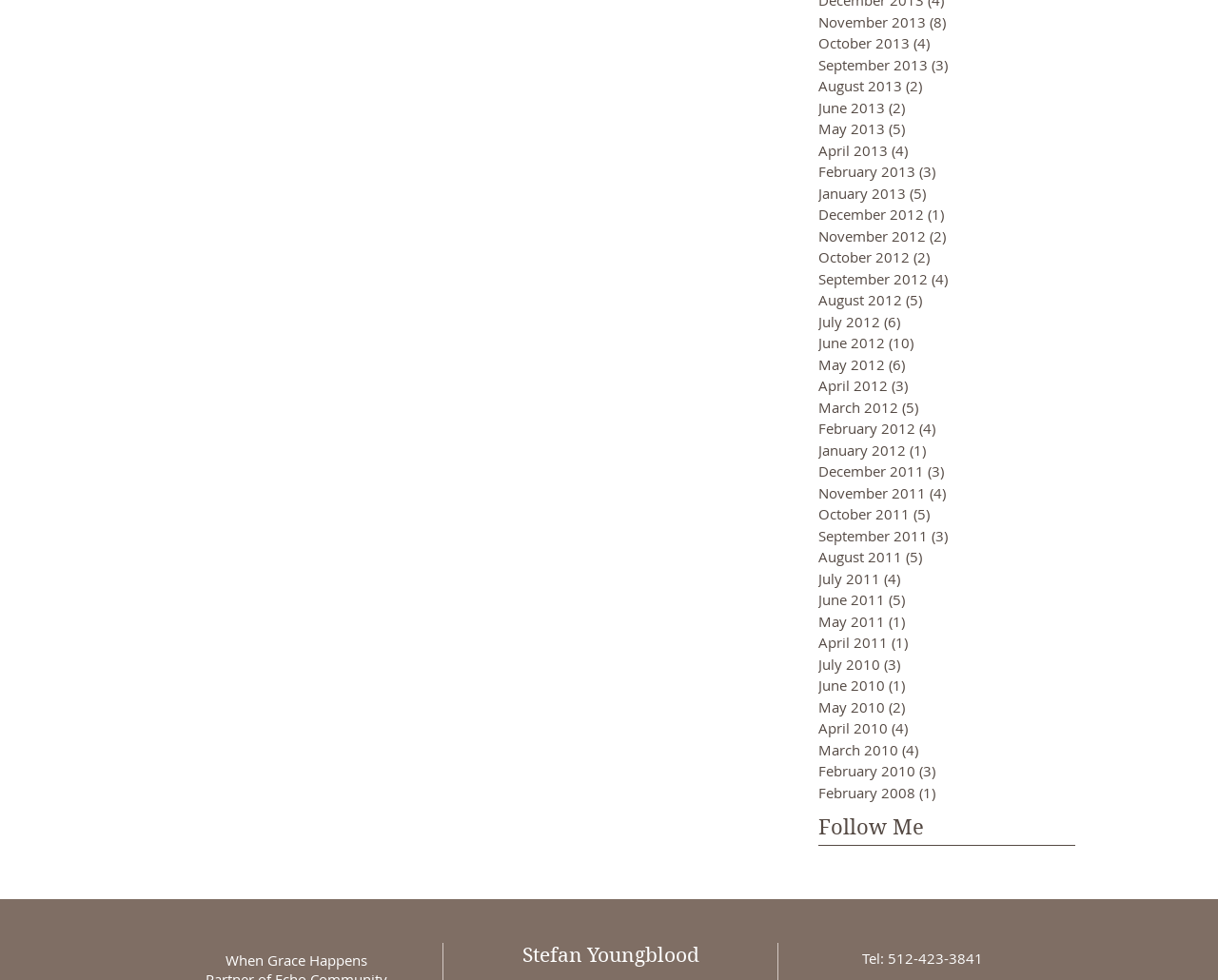Please locate the bounding box coordinates of the element's region that needs to be clicked to follow the instruction: "Visit Stefan Youngblood's homepage". The bounding box coordinates should be provided as four float numbers between 0 and 1, i.e., [left, top, right, bottom].

[0.429, 0.963, 0.574, 0.986]